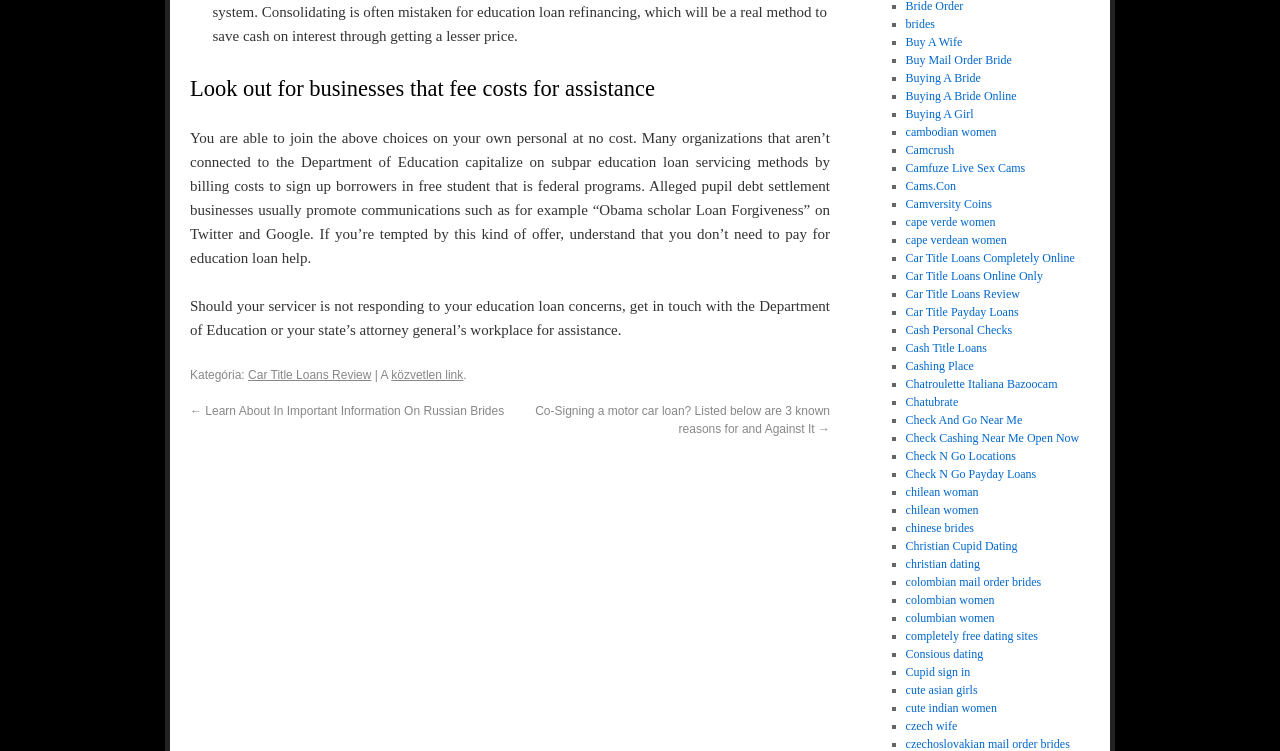Find the bounding box coordinates of the element to click in order to complete the given instruction: "Click on 'Car Title Loans Review'."

[0.194, 0.49, 0.29, 0.508]